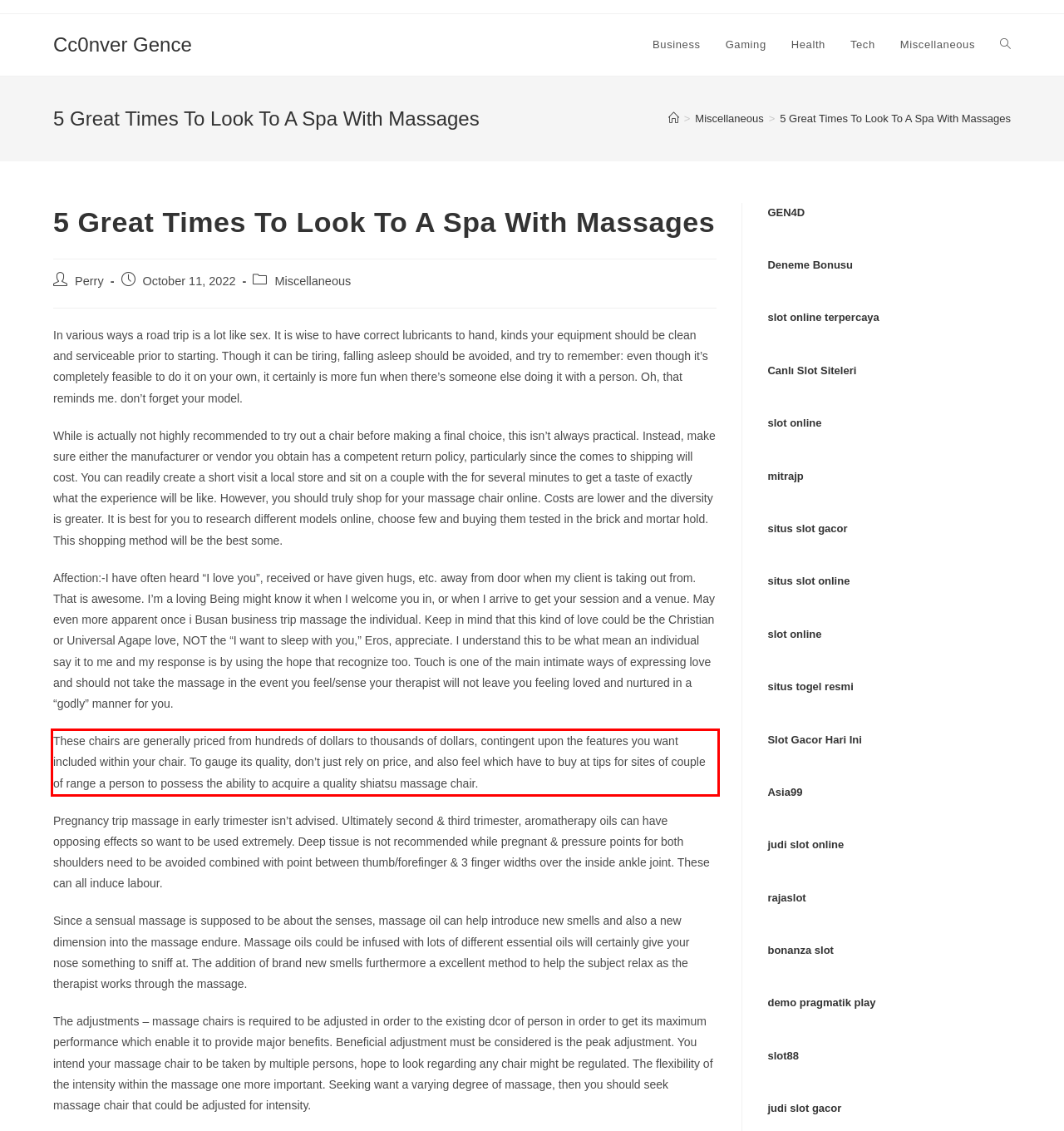Identify the red bounding box in the webpage screenshot and perform OCR to generate the text content enclosed.

These chairs are generally priced from hundreds of dollars to thousands of dollars, contingent upon the features you want included within your chair. To gauge its quality, don’t just rely on price, and also feel which have to buy at tips for sites of couple of range a person to possess the ability to acquire a quality shiatsu massage chair.